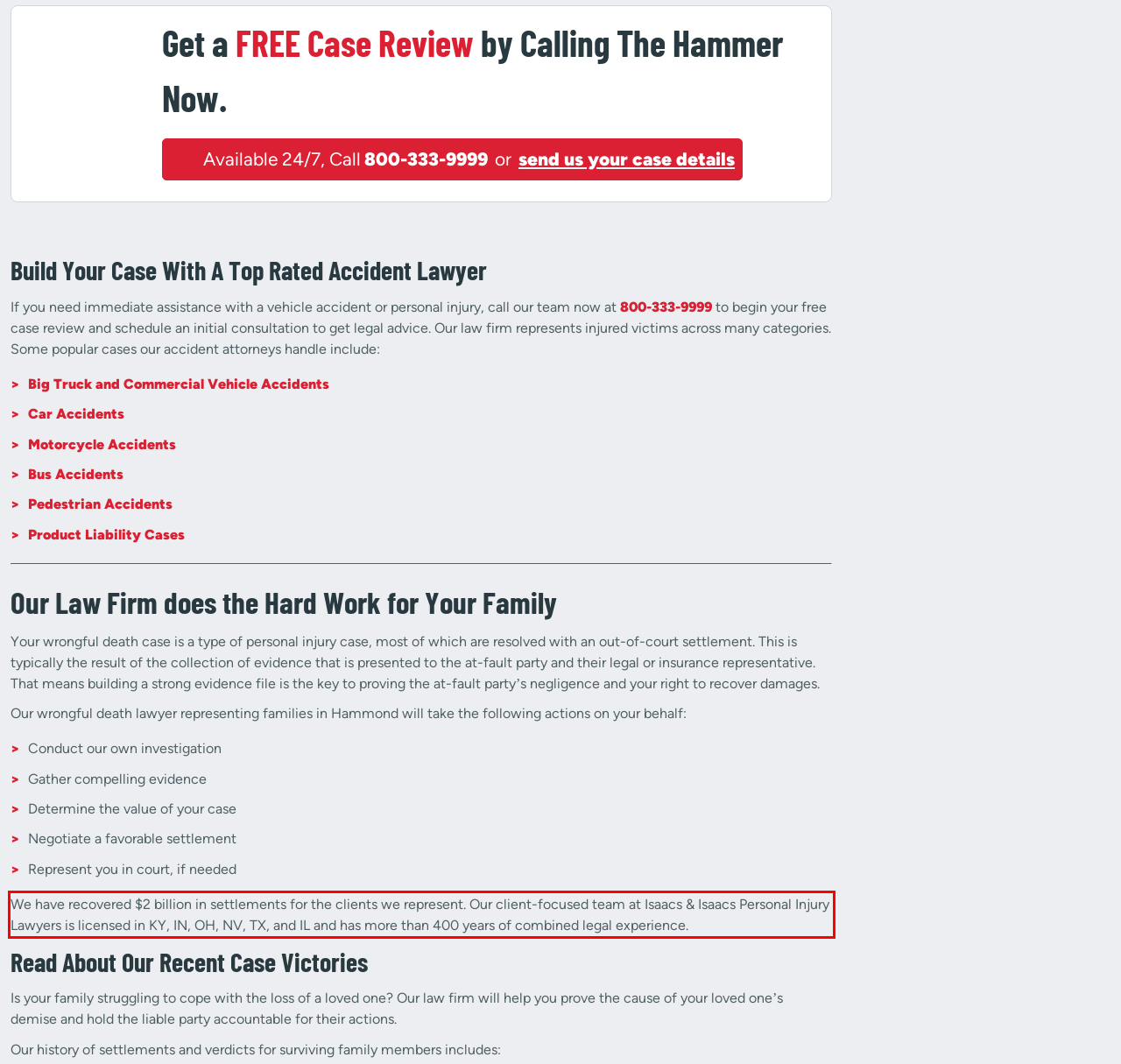Examine the screenshot of the webpage, locate the red bounding box, and generate the text contained within it.

We have recovered $2 billion in settlements for the clients we represent. Our client-focused team at Isaacs & Isaacs Personal Injury Lawyers is licensed in KY, IN, OH, NV, TX, and IL and has more than 400 years of combined legal experience.